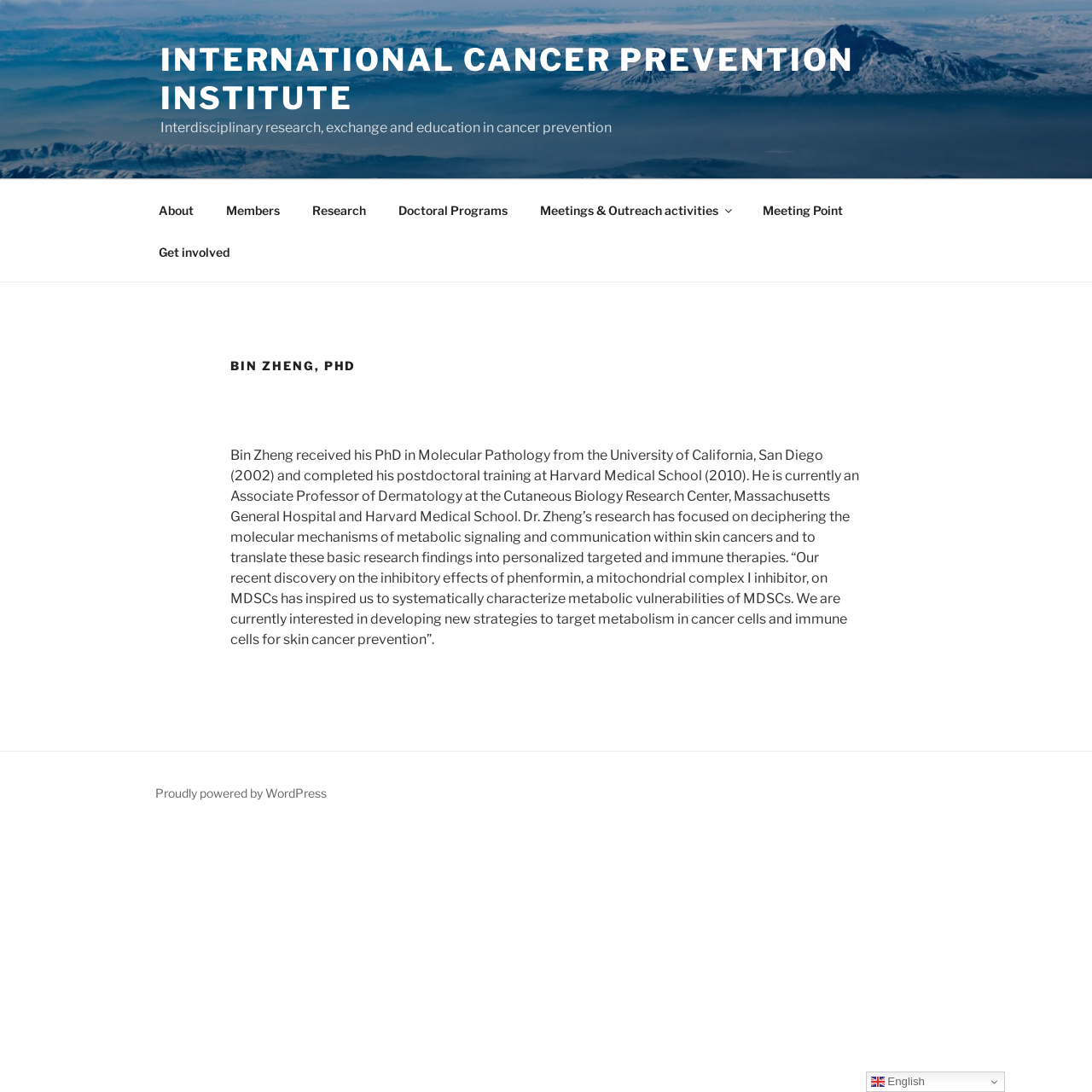How many menu items are in the top menu?
Please utilize the information in the image to give a detailed response to the question.

The top menu is located at the top of the webpage and contains 7 menu items: About, Members, Research, Doctoral Programs, Meetings & Outreach activities, Meeting Point, and Get involved.